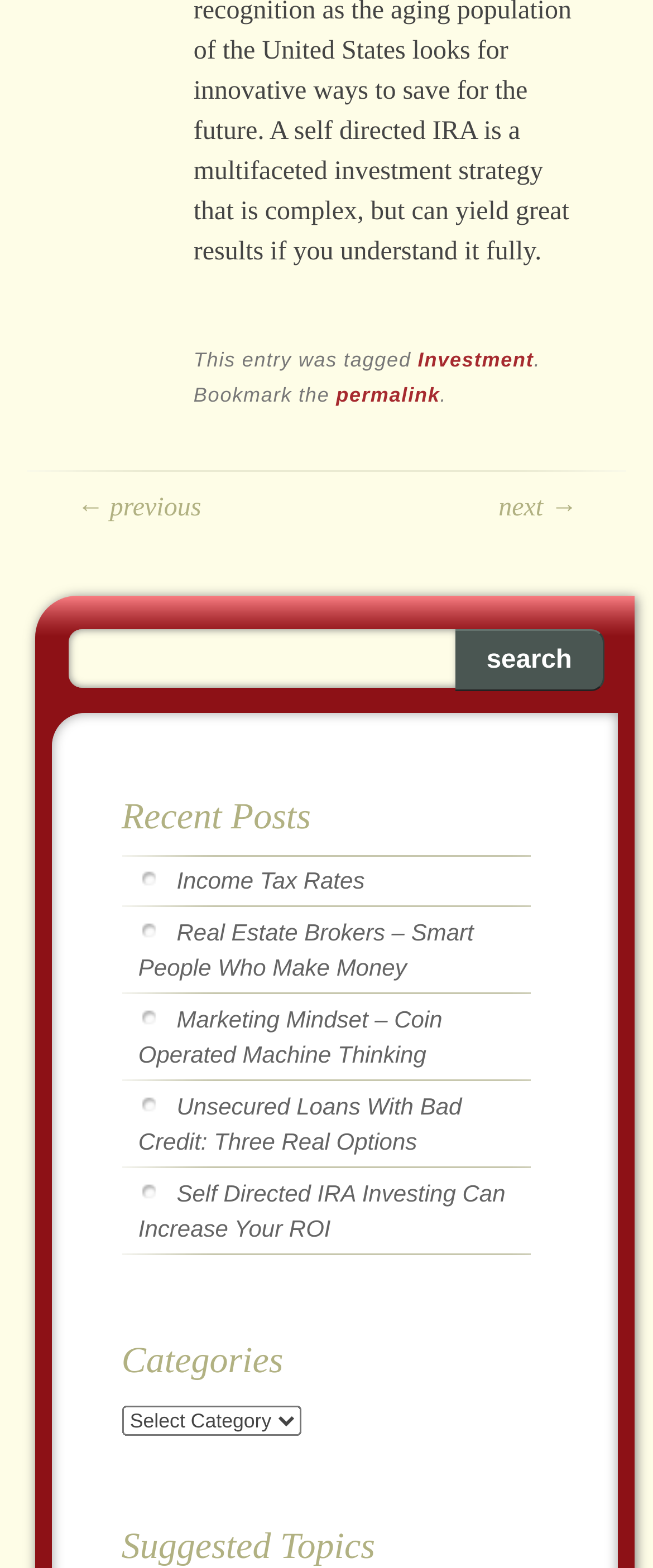Determine the bounding box coordinates of the region to click in order to accomplish the following instruction: "Click on previous post". Provide the coordinates as four float numbers between 0 and 1, specifically [left, top, right, bottom].

[0.117, 0.315, 0.308, 0.333]